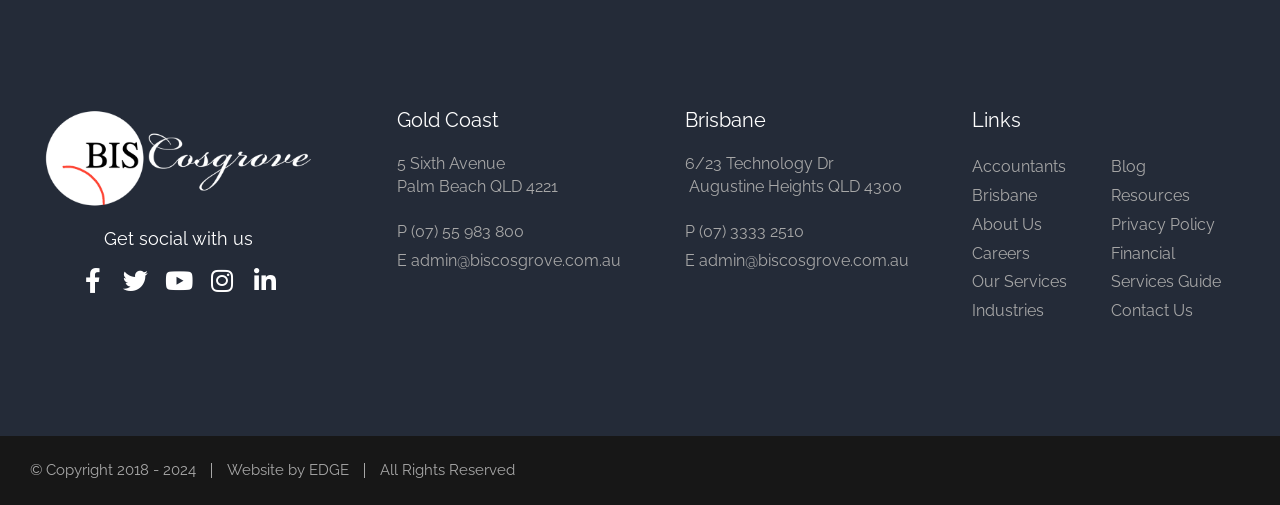How many social media links are there?
Use the image to answer the question with a single word or phrase.

5